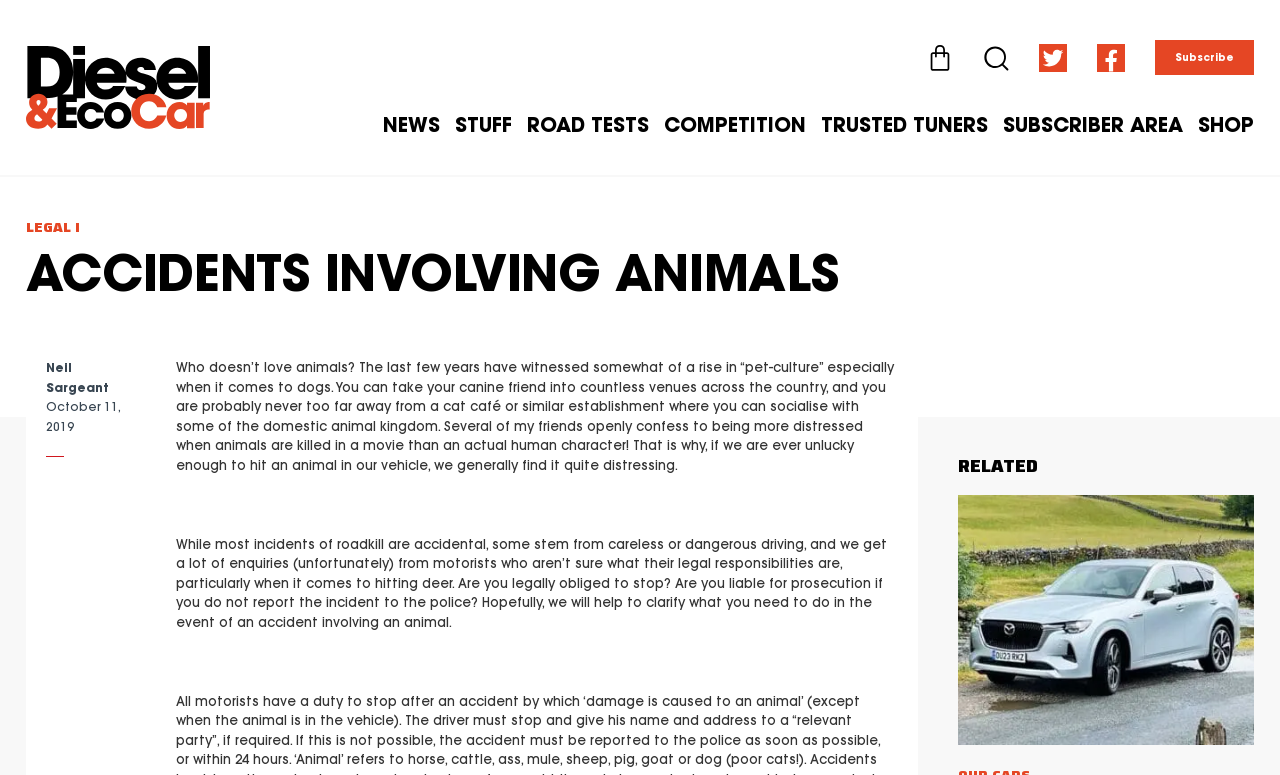What is the author's name?
Please answer the question with a single word or phrase, referencing the image.

Neil Sargeant